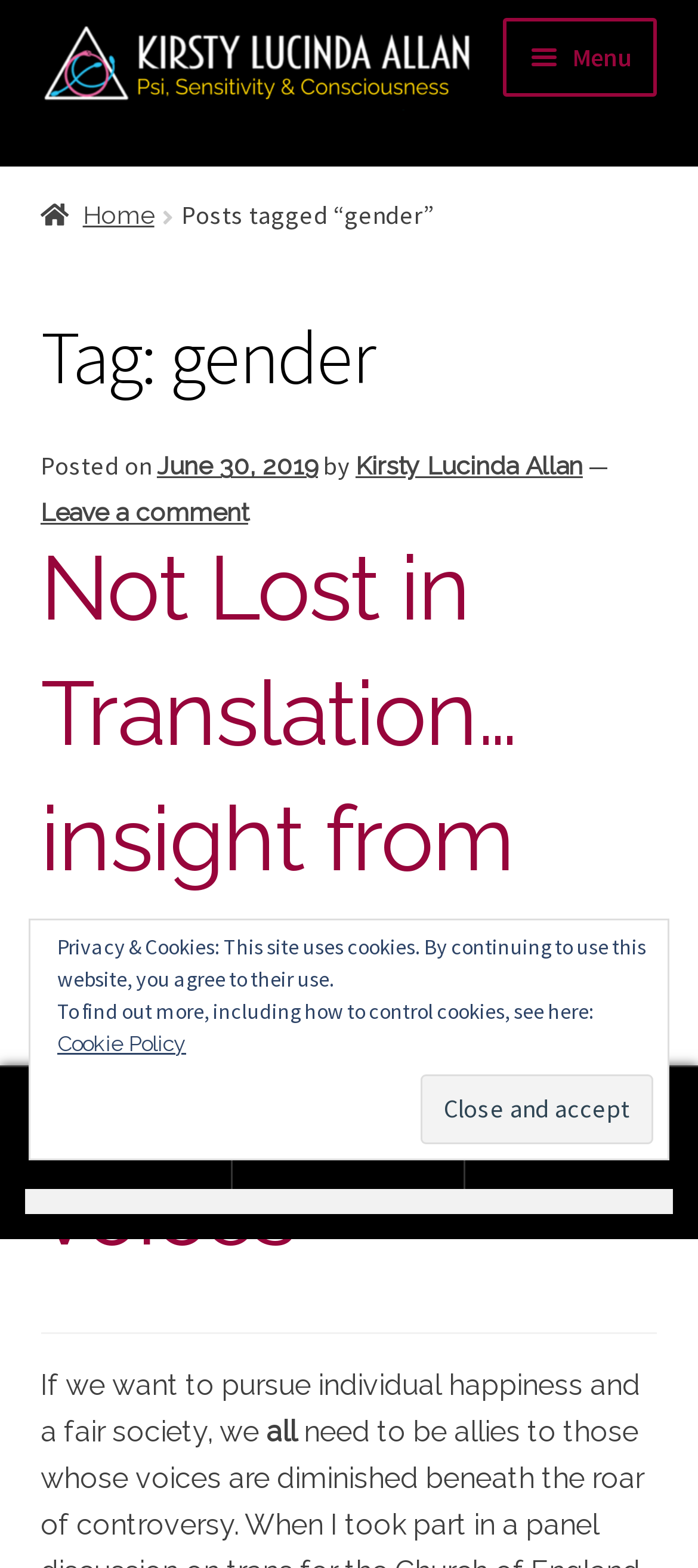Please answer the following question using a single word or phrase: 
How many items are in the cart?

0